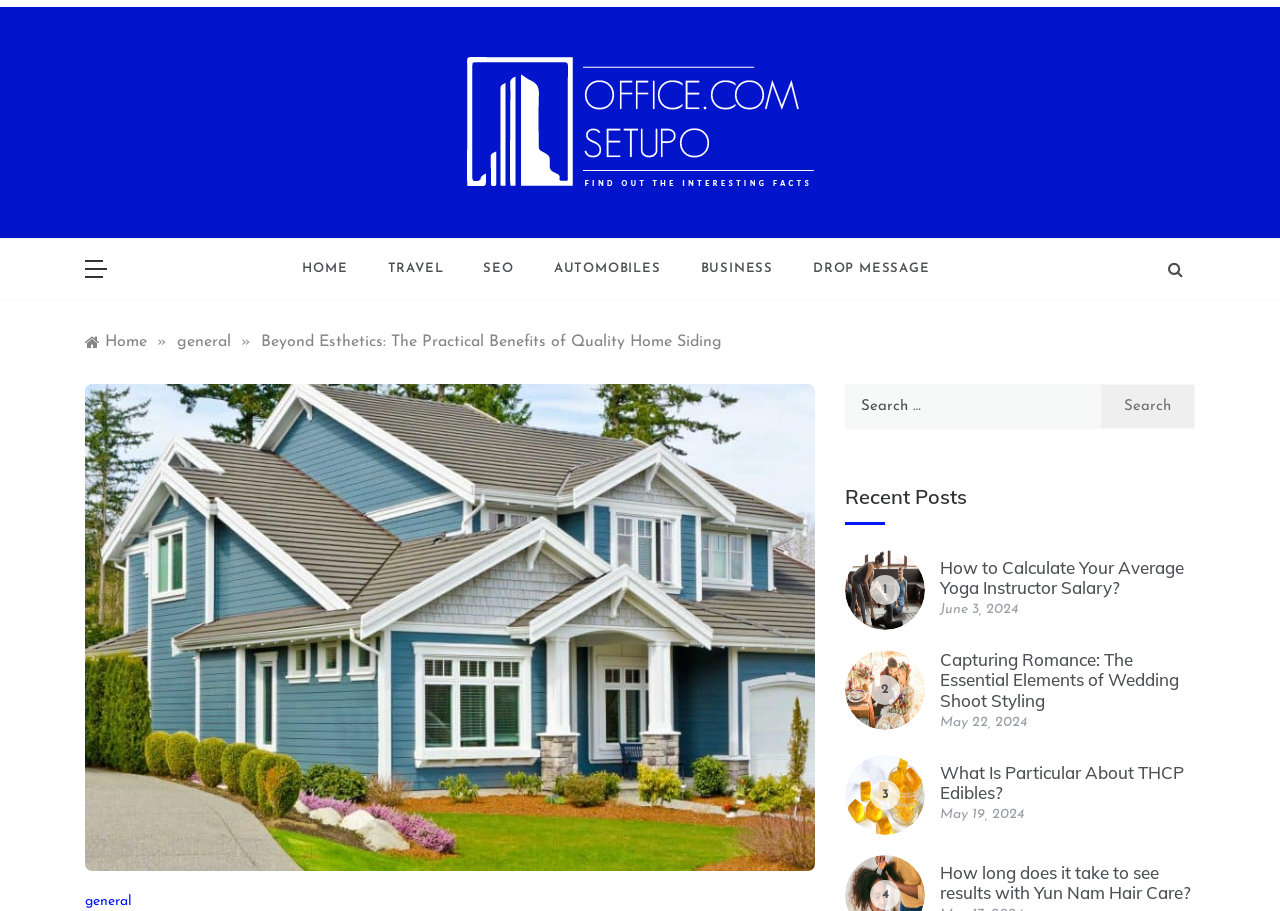Please find the bounding box coordinates of the element that must be clicked to perform the given instruction: "Read the 'Beyond Esthetics: The Practical Benefits of Quality Home Siding' article". The coordinates should be four float numbers from 0 to 1, i.e., [left, top, right, bottom].

[0.204, 0.367, 0.564, 0.384]